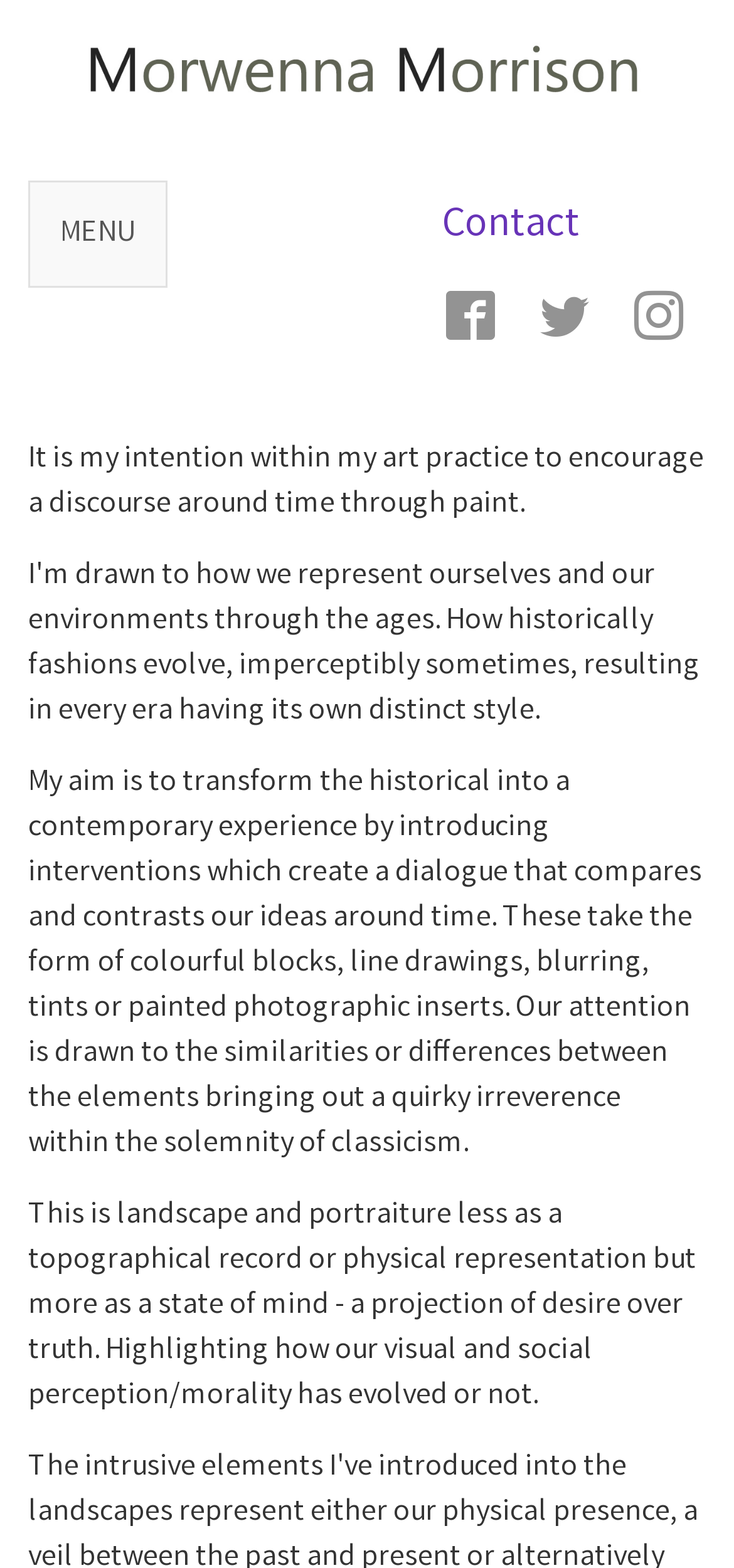What form do the interventions take?
Please give a well-detailed answer to the question.

According to the webpage, the interventions that create a dialogue around time take the form of colourful blocks, line drawings, blurring, tints, or painted photographic inserts.